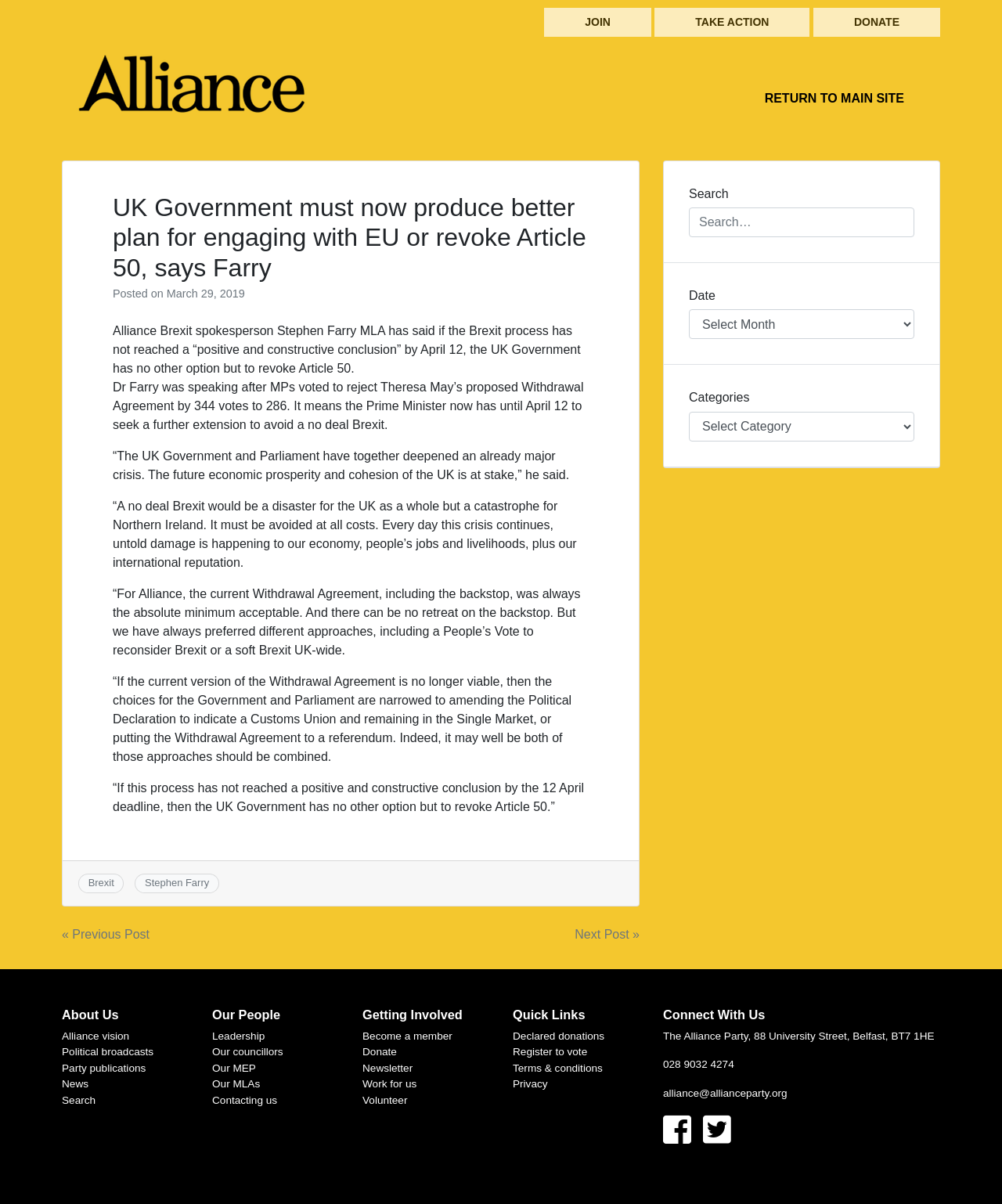What is the date of the article?
Please provide a detailed and comprehensive answer to the question.

I found the date of the article by looking at the link element with the text 'March 29, 2019' which is located within the article section of the webpage, and it is also marked as a time element.